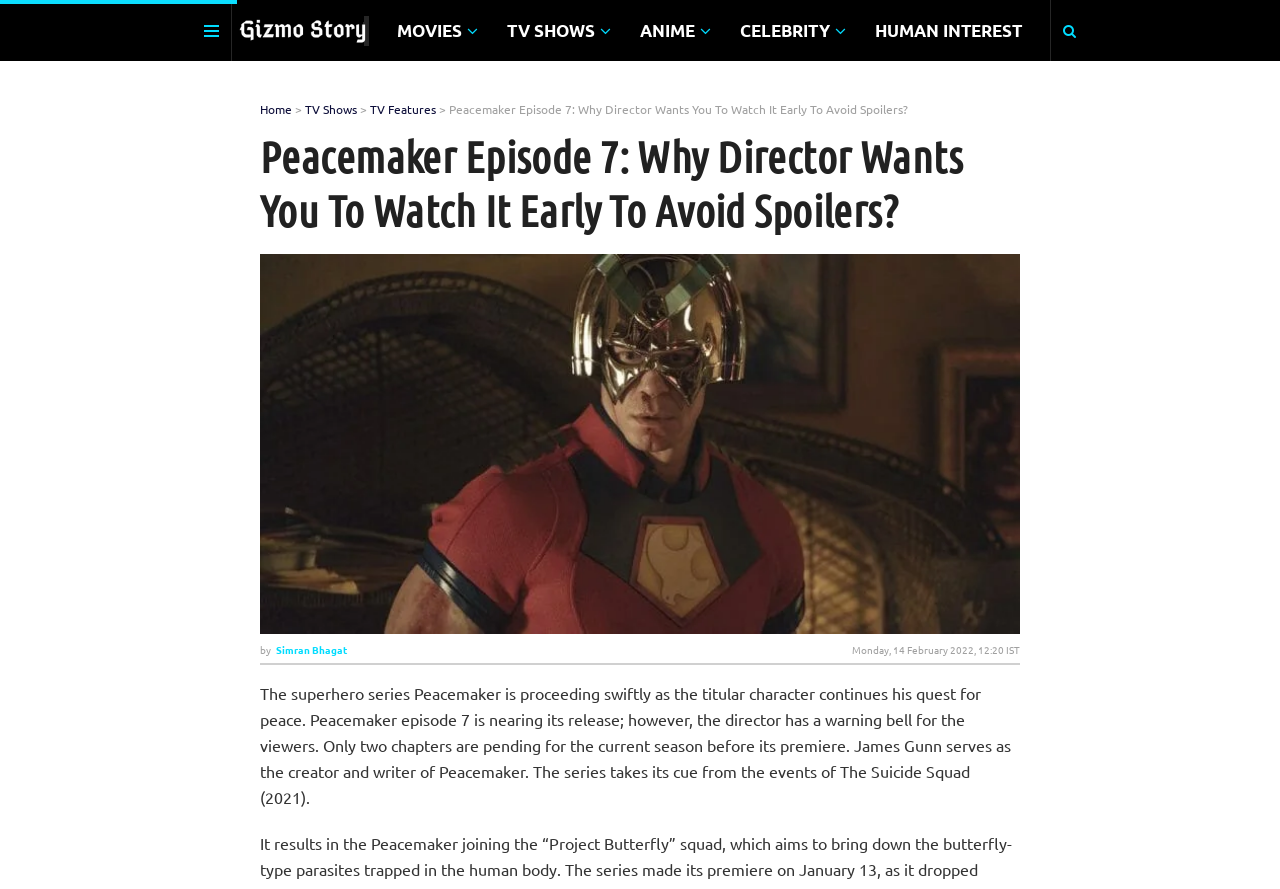Who serves as the creator and writer of Peacemaker?
Using the information from the image, provide a comprehensive answer to the question.

The answer can be found in the paragraph of text that describes the series, which mentions that 'James Gunn serves as the creator and writer of Peacemaker.'